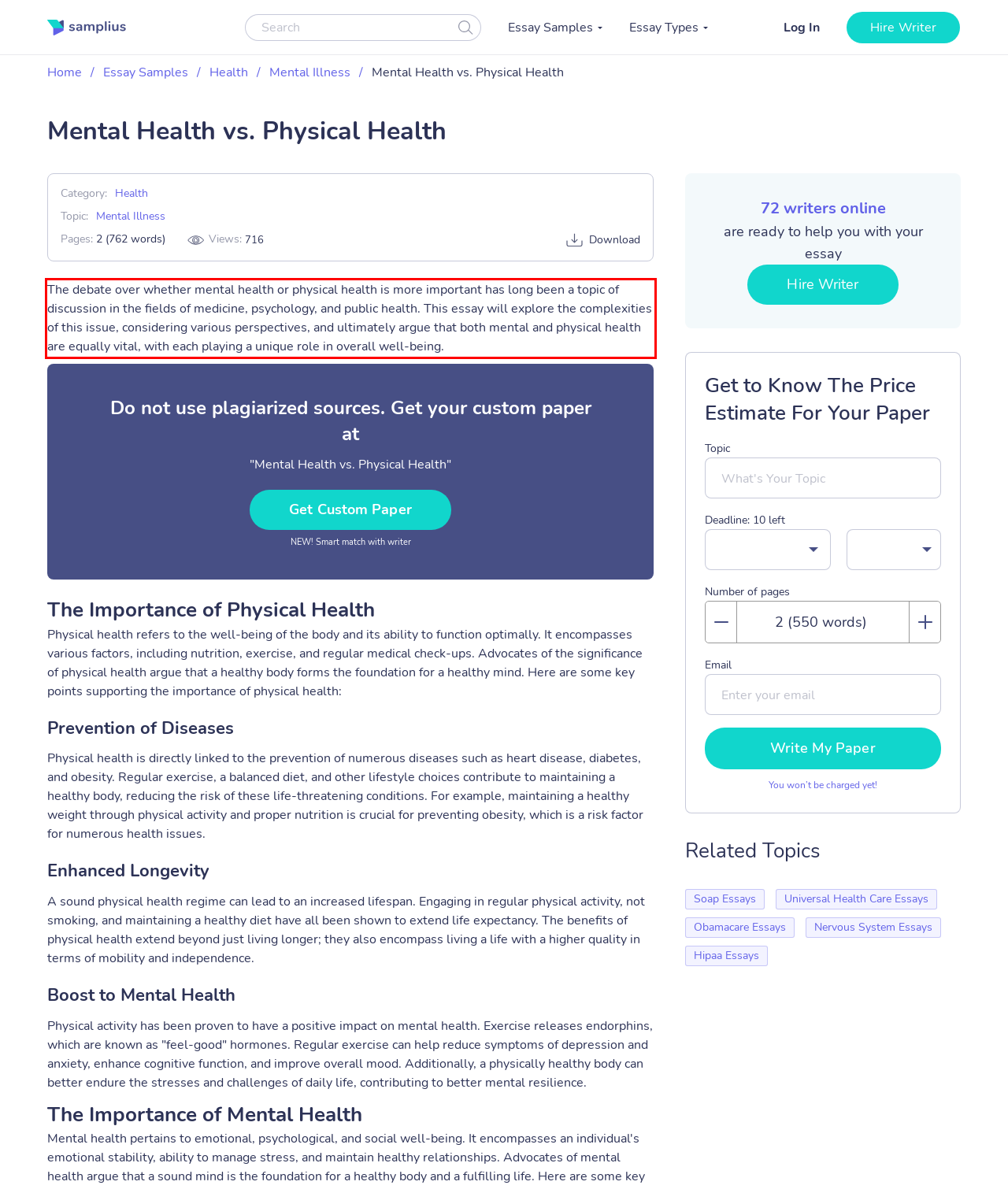Please analyze the screenshot of a webpage and extract the text content within the red bounding box using OCR.

The debate over whether mental health or physical health is more important has long been a topic of discussion in the fields of medicine, psychology, and public health. This essay will explore the complexities of this issue, considering various perspectives, and ultimately argue that both mental and physical health are equally vital, with each playing a unique role in overall well-being.